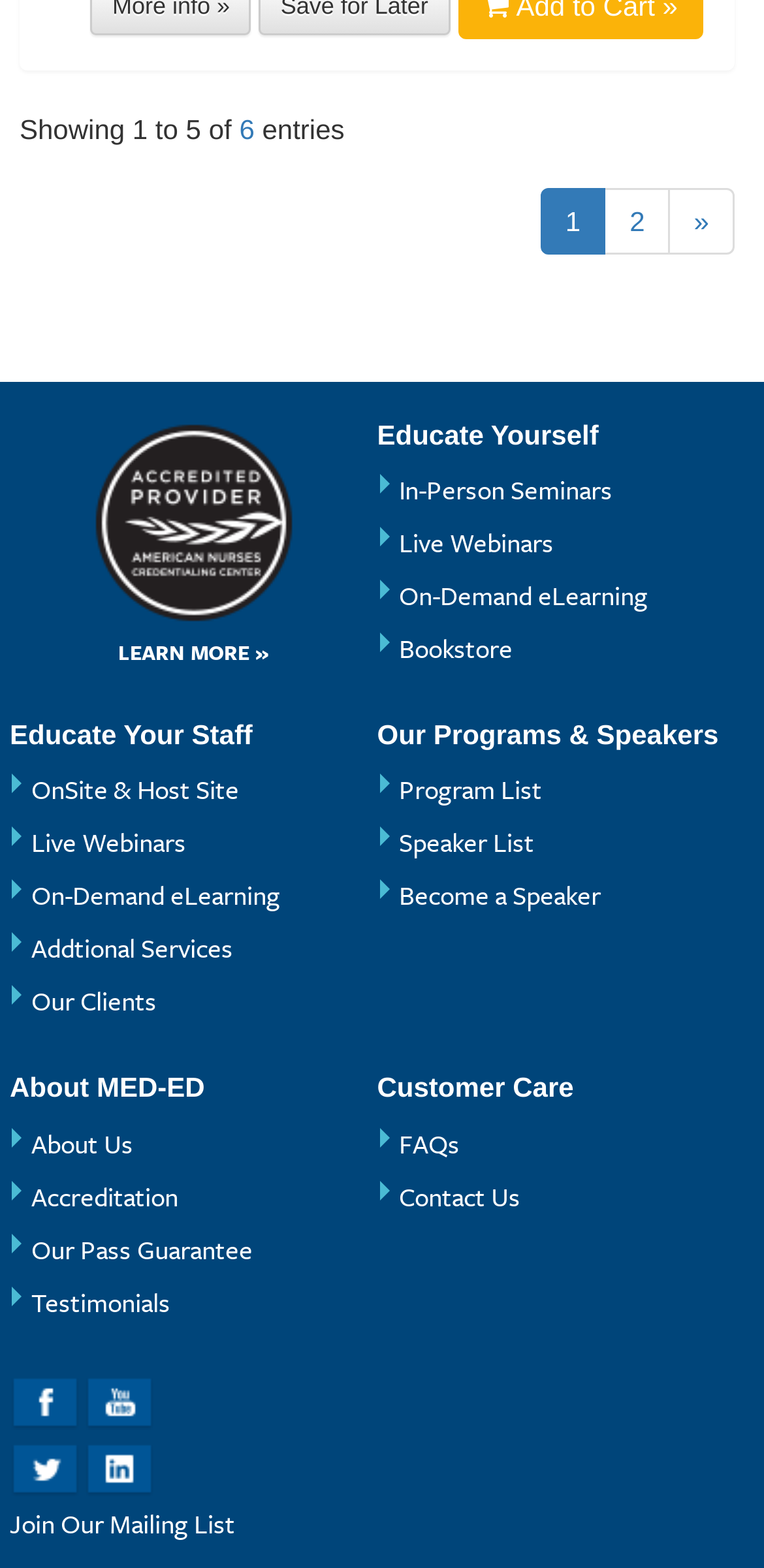What type of seminars are offered?
Please use the visual content to give a single word or phrase answer.

In-Person